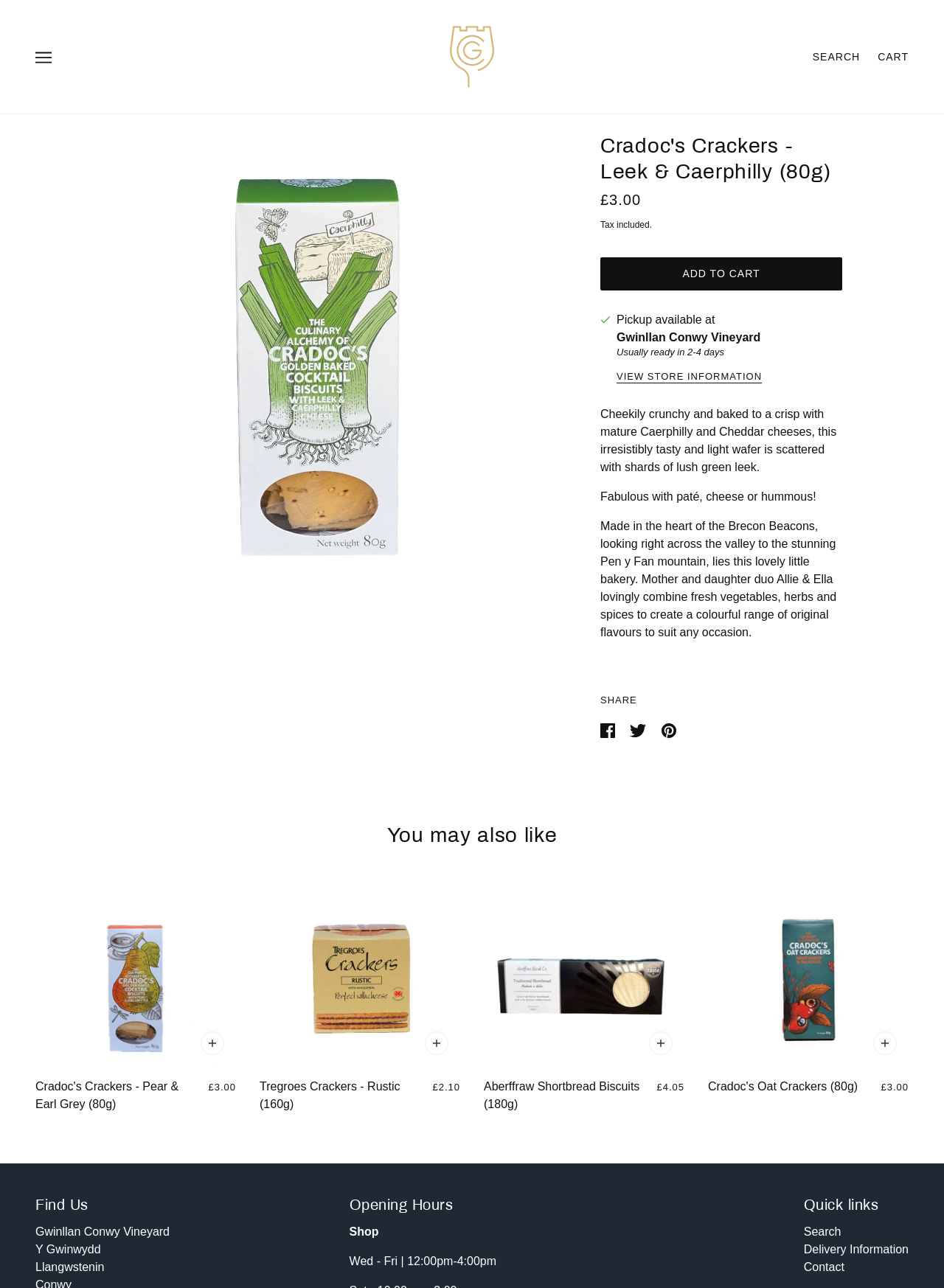Find and indicate the bounding box coordinates of the region you should select to follow the given instruction: "Click the 'ADD TO CART' button".

[0.636, 0.2, 0.892, 0.226]